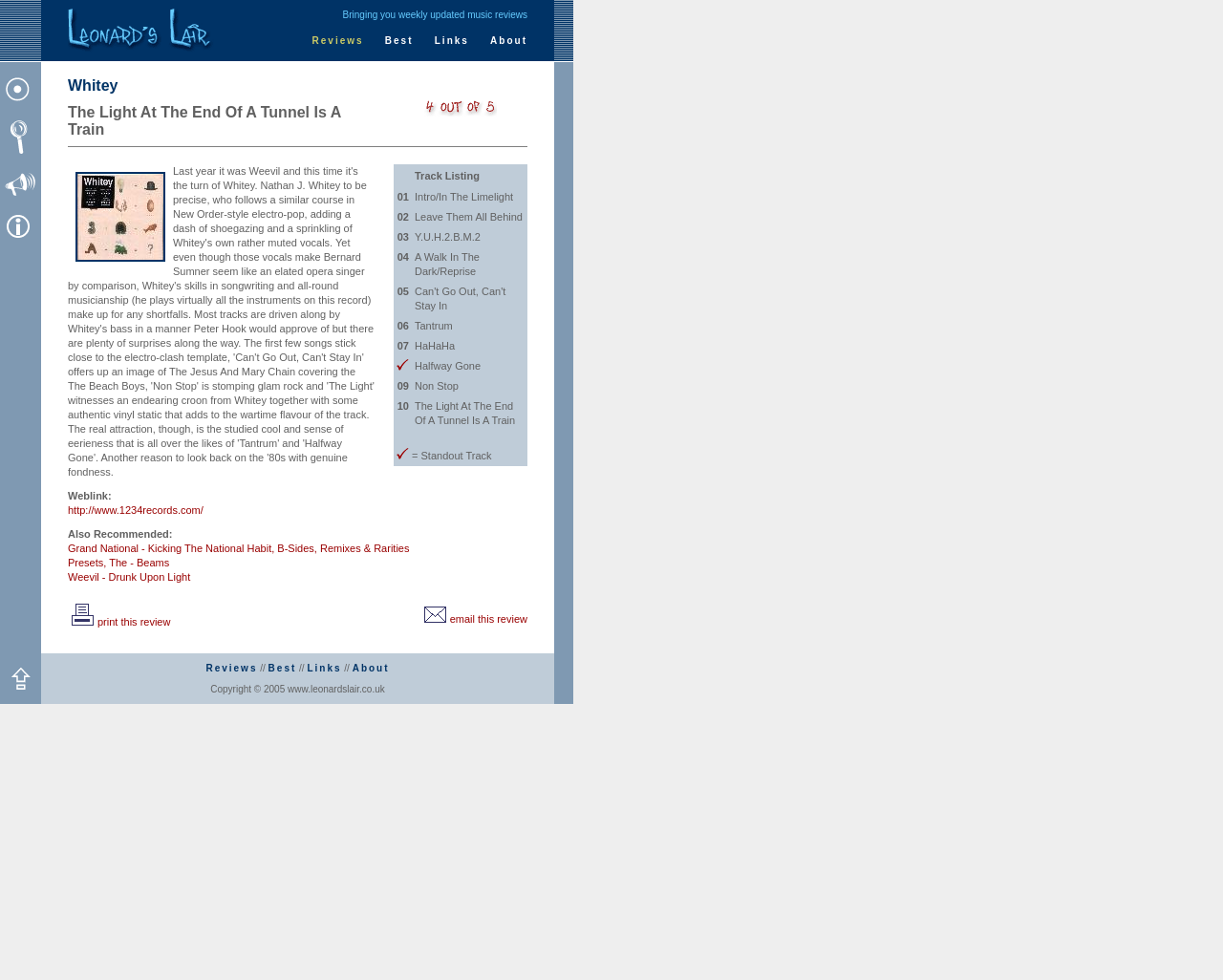Given the element description: "Presets, The - Beams", predict the bounding box coordinates of the UI element it refers to, using four float numbers between 0 and 1, i.e., [left, top, right, bottom].

[0.055, 0.568, 0.138, 0.58]